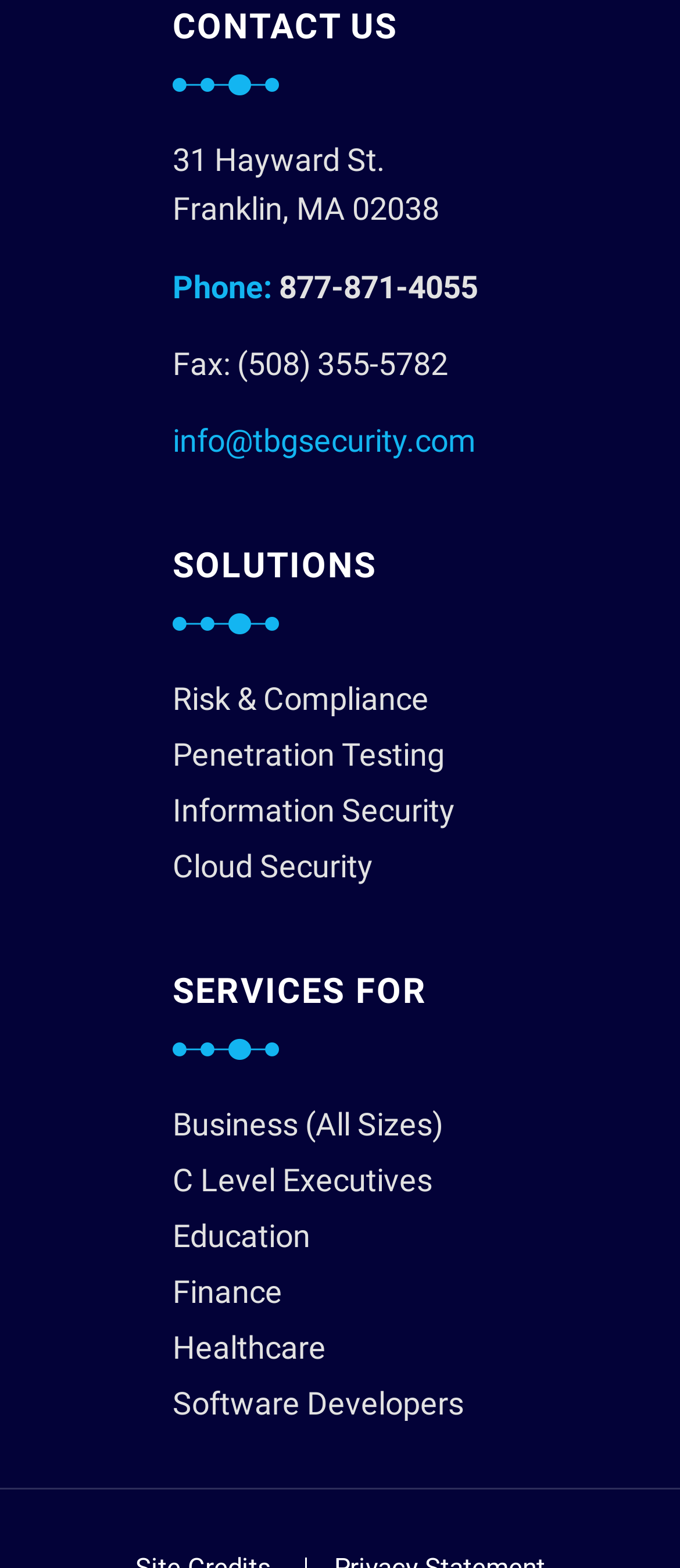From the webpage screenshot, identify the region described by Healthcare. Provide the bounding box coordinates as (top-left x, top-left y, bottom-right x, bottom-right y), with each value being a floating point number between 0 and 1.

[0.254, 0.845, 0.746, 0.88]